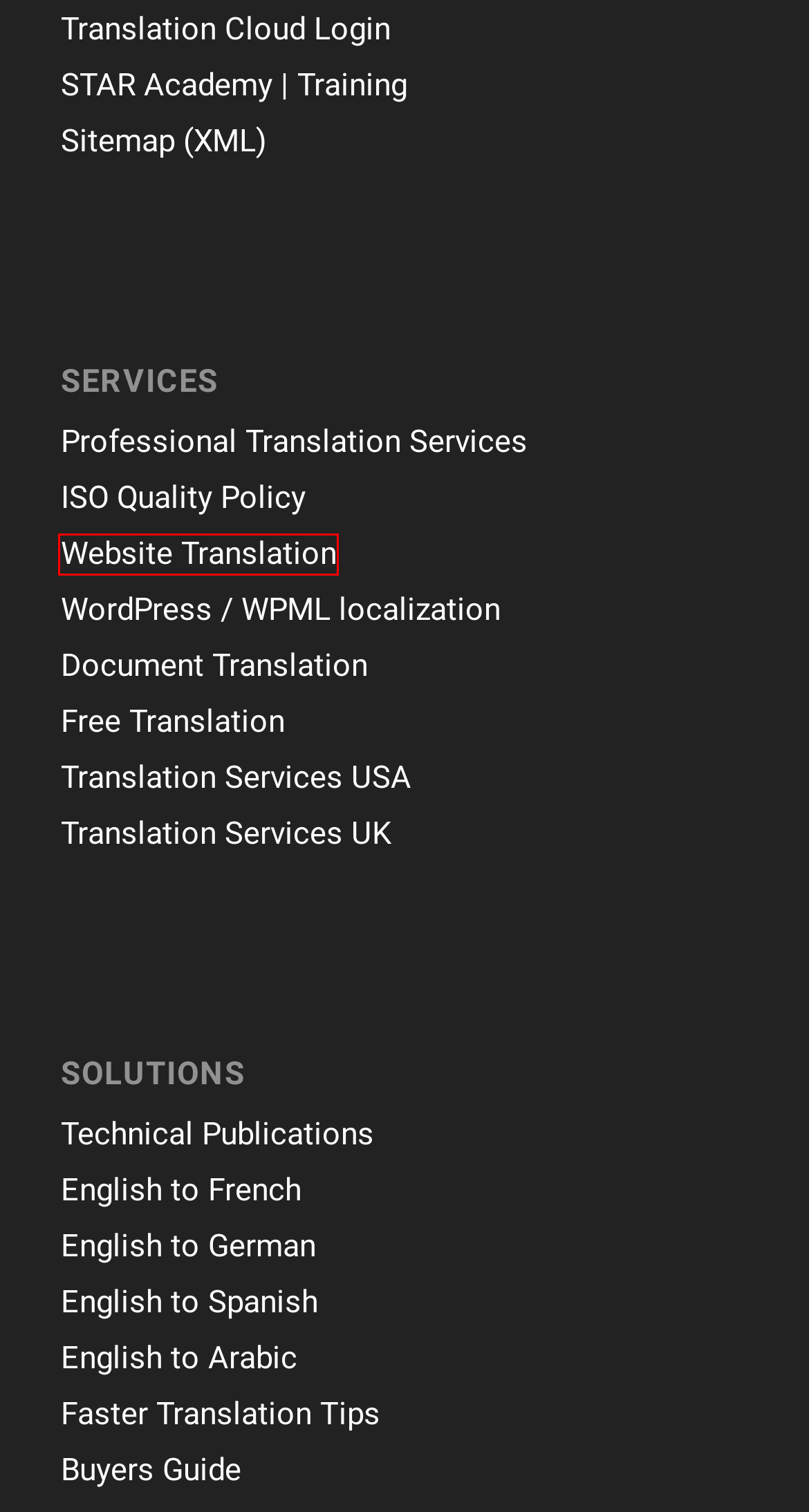You are presented with a screenshot of a webpage containing a red bounding box around an element. Determine which webpage description best describes the new webpage after clicking on the highlighted element. Here are the candidates:
A. ISO 9001 Quality Policy | Services
B. English to German Translation Services | STAR Dublin
C. English Translation Services | STAR Dublin | ISO Certified
D. Technical Translation Services | Manuals | Documents | STAR
E. Faster Translation Whitepaper - STAR Translation Services
F. Free Translation Resources – STAR Translation Services
G. STAR Academy | Translation Training - Education
H. Website Translation Services | Translate Your Website | Sell Globally

H